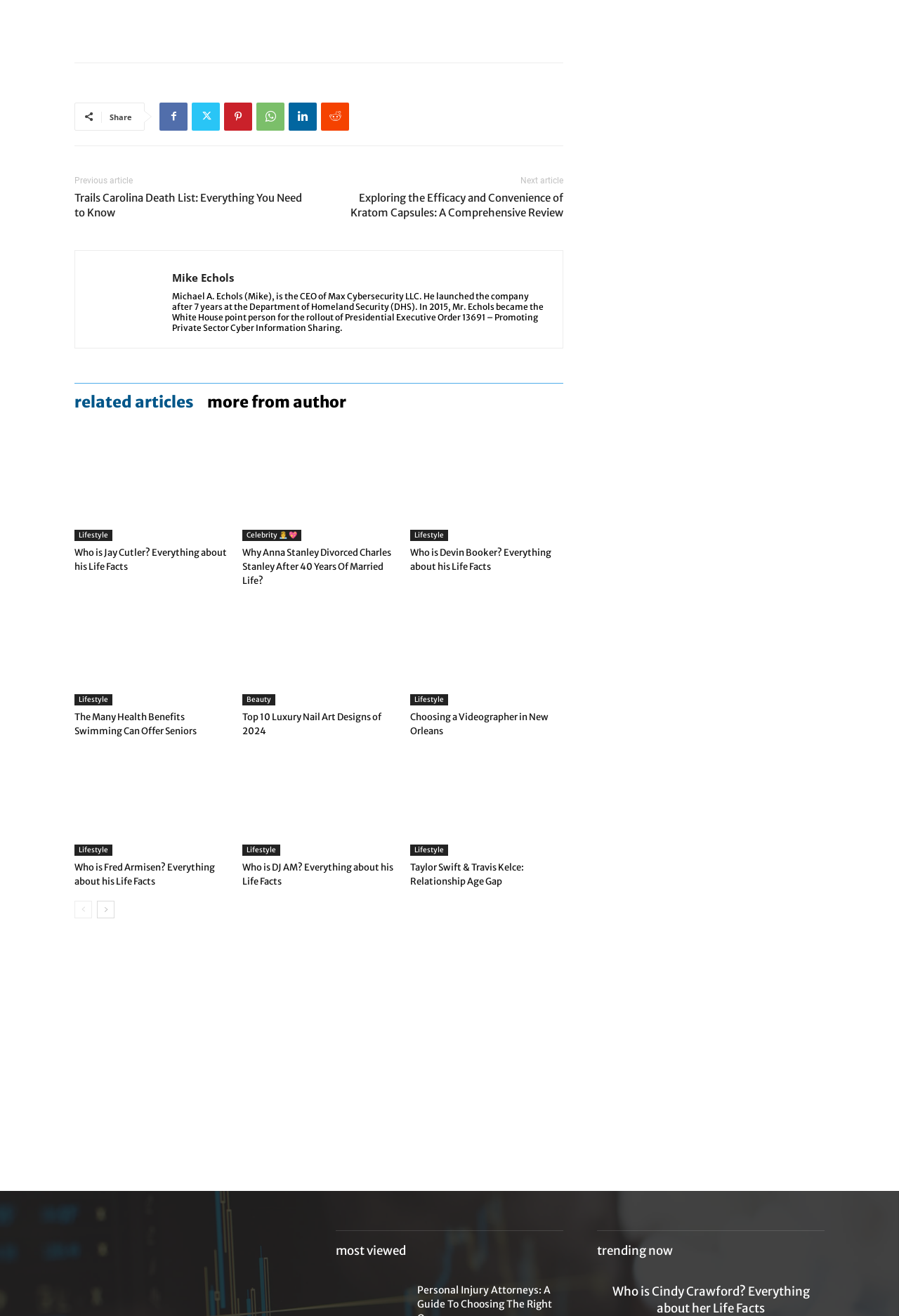Based on the image, provide a detailed and complete answer to the question: 
How many links are in the footer section?

I counted the number of links in the footer section, which are 'Share', 'Previous article', 'Next article', and four social media links.